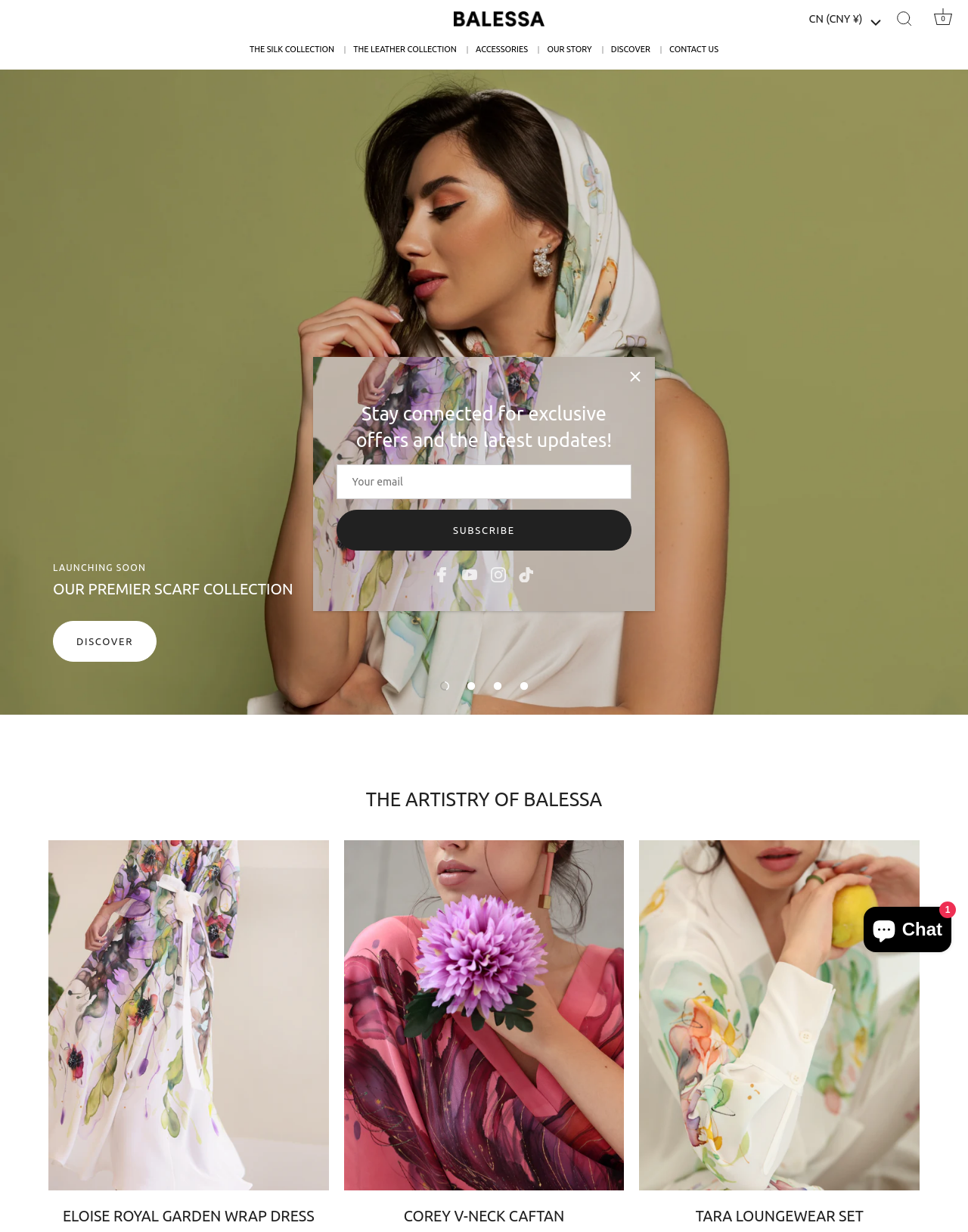Based on the visual content of the image, answer the question thoroughly: How many navigation links are in the primary navigation menu?

There are six navigation links in the primary navigation menu, which are THE SILK COLLECTION, THE LEATHER COLLECTION, ACCESSORIES, OUR STORY, DISCOVER, and CONTACT US. These links are located at the top of the webpage, below the brand logo.